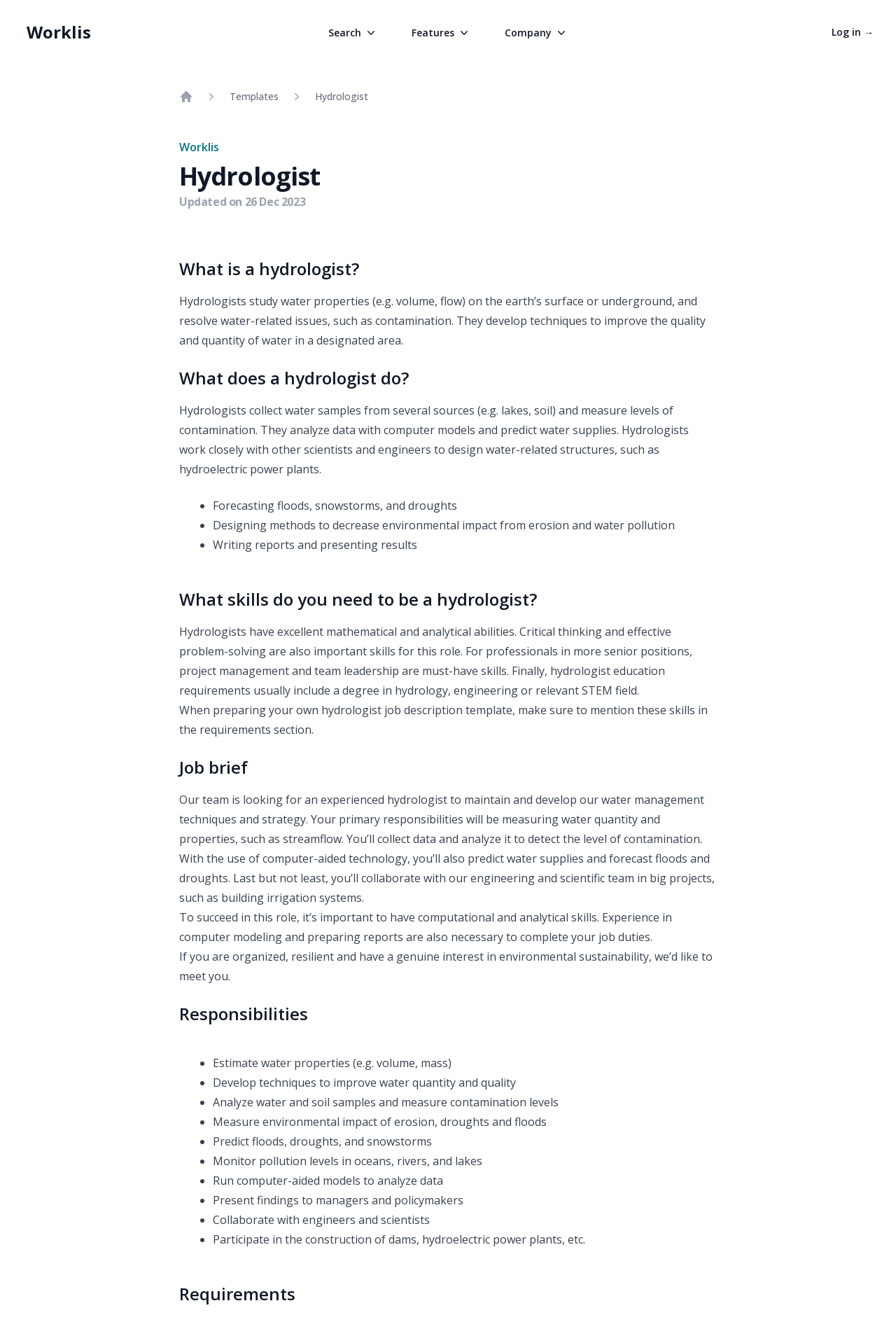Determine the coordinates of the bounding box for the clickable area needed to execute this instruction: "View the 'Features' section".

[0.459, 0.018, 0.525, 0.031]